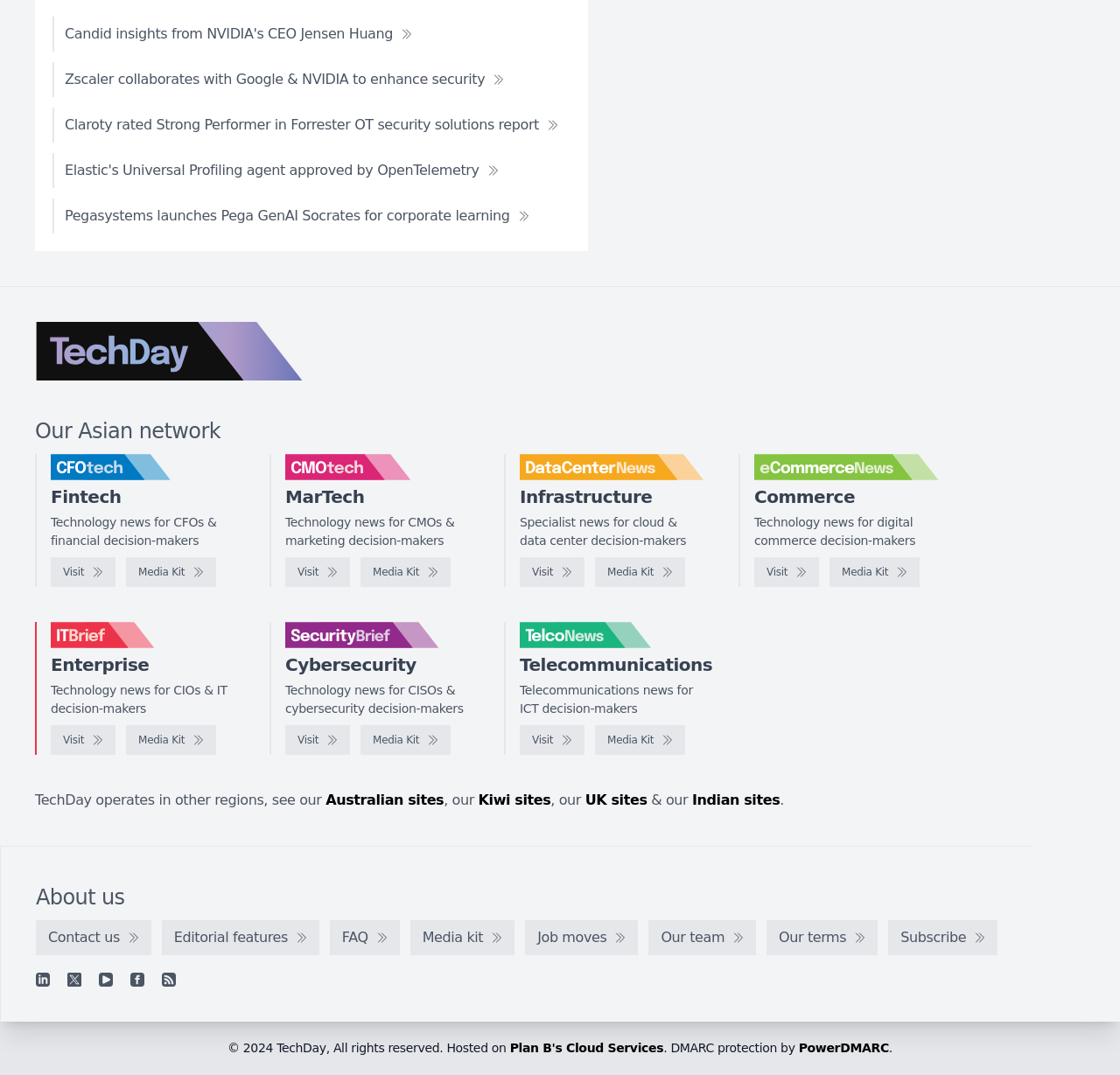Identify the bounding box coordinates of the region that needs to be clicked to carry out this instruction: "Check out the news on eCommerceNews". Provide these coordinates as four float numbers ranging from 0 to 1, i.e., [left, top, right, bottom].

[0.673, 0.518, 0.731, 0.546]